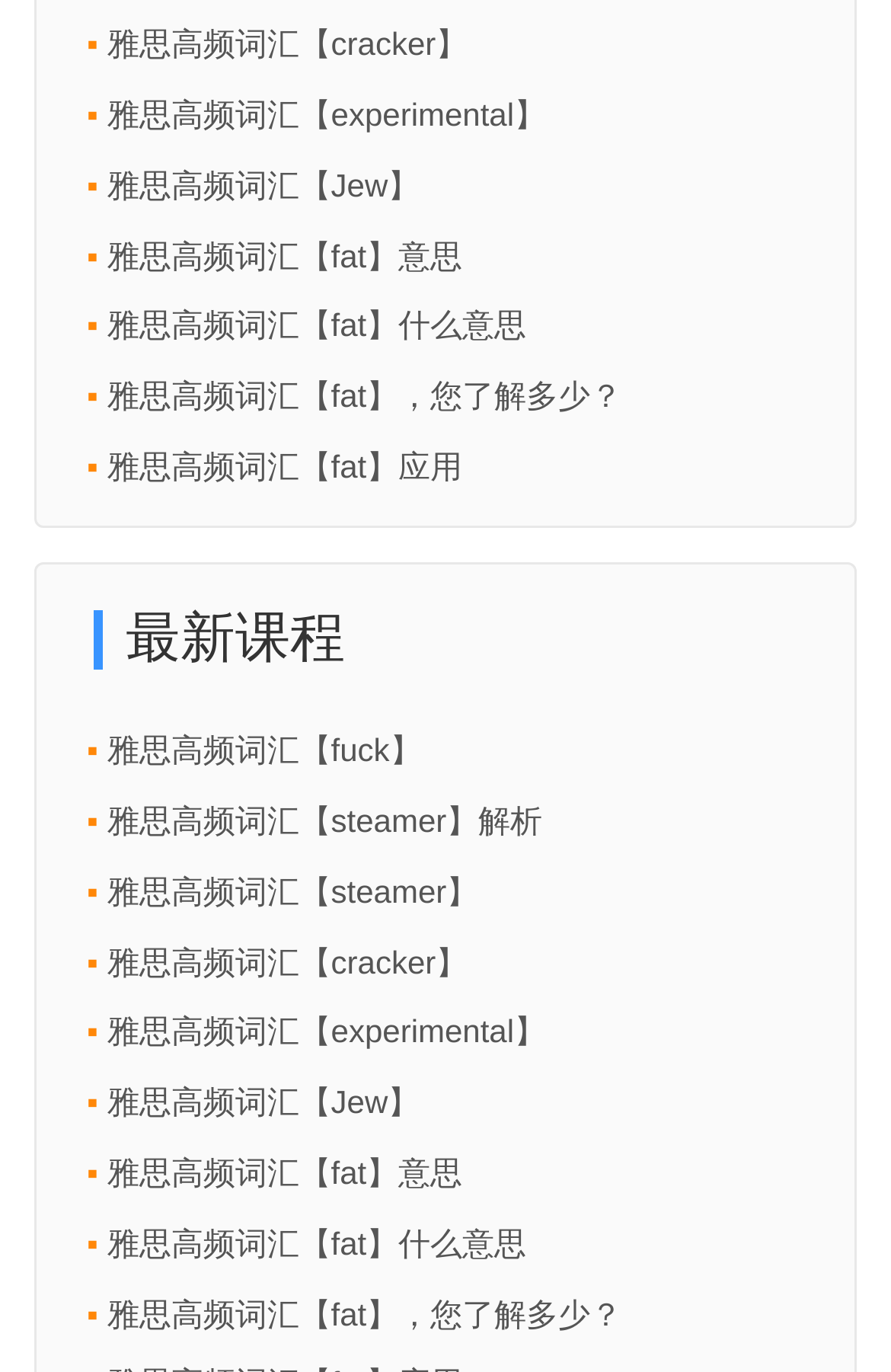Show the bounding box coordinates for the element that needs to be clicked to execute the following instruction: "explore the meaning of 'fat' in IELTS". Provide the coordinates in the form of four float numbers between 0 and 1, i.e., [left, top, right, bottom].

[0.097, 0.173, 0.519, 0.199]